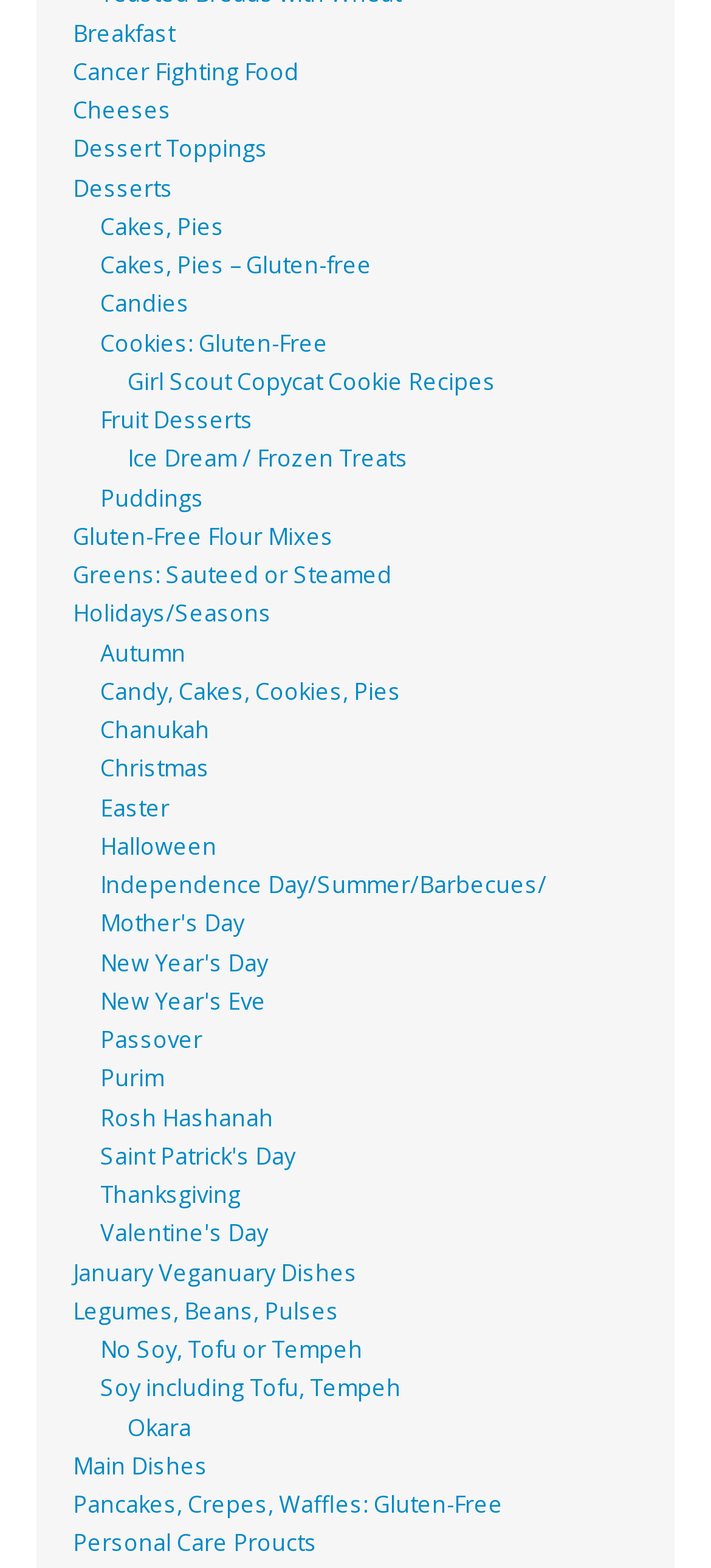Reply to the question with a brief word or phrase: What type of desserts are listed under 'Desserts'?

Cakes, Pies